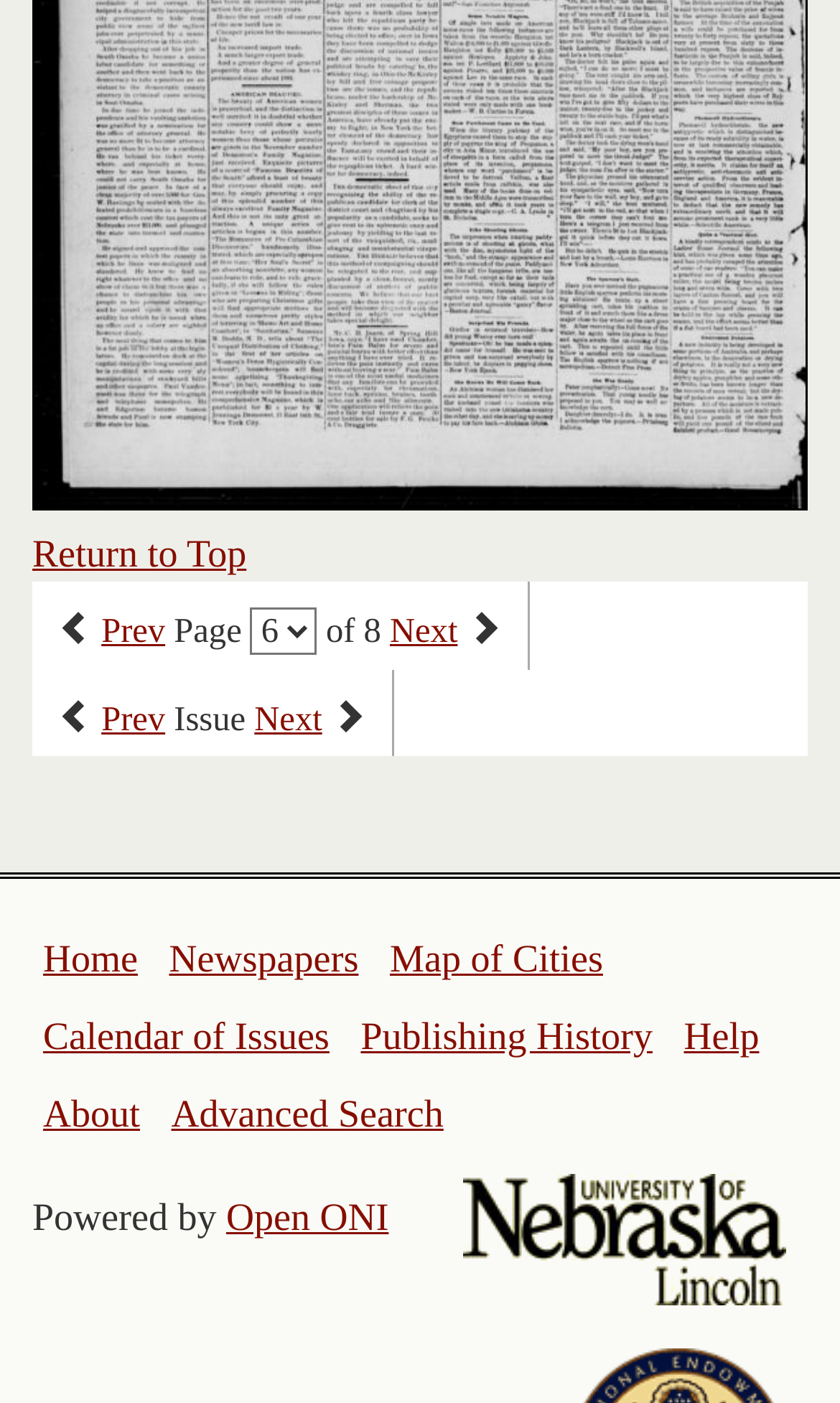Identify the bounding box of the UI element described as follows: "Prev". Provide the coordinates as four float numbers in the range of 0 to 1 [left, top, right, bottom].

[0.121, 0.499, 0.197, 0.526]